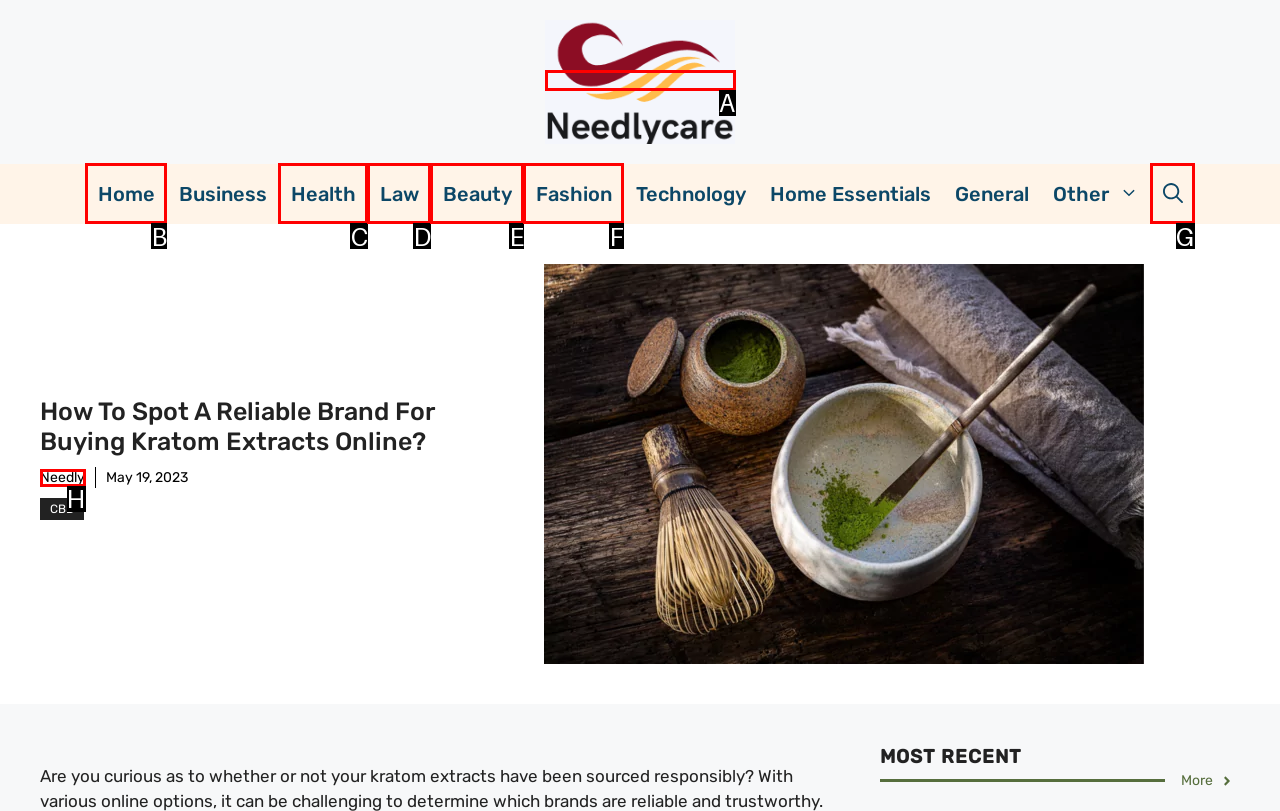Identify which lettered option completes the task: search for something. Provide the letter of the correct choice.

G